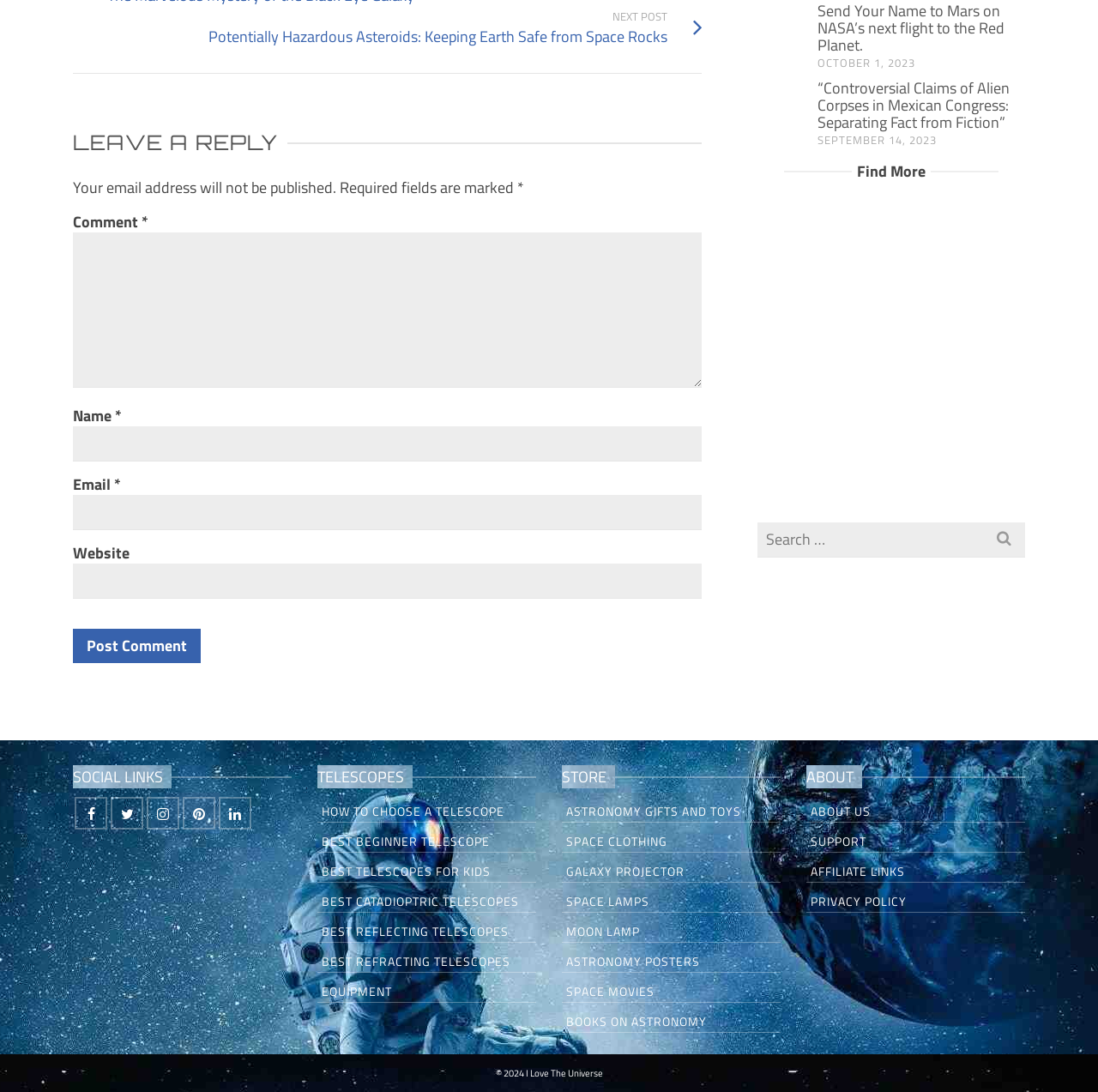What is the purpose of the comment section?
Please provide a comprehensive answer based on the visual information in the image.

The comment section is located below the article and contains fields for name, email, website, and comment. The purpose of this section is to allow users to leave a reply or comment on the article.